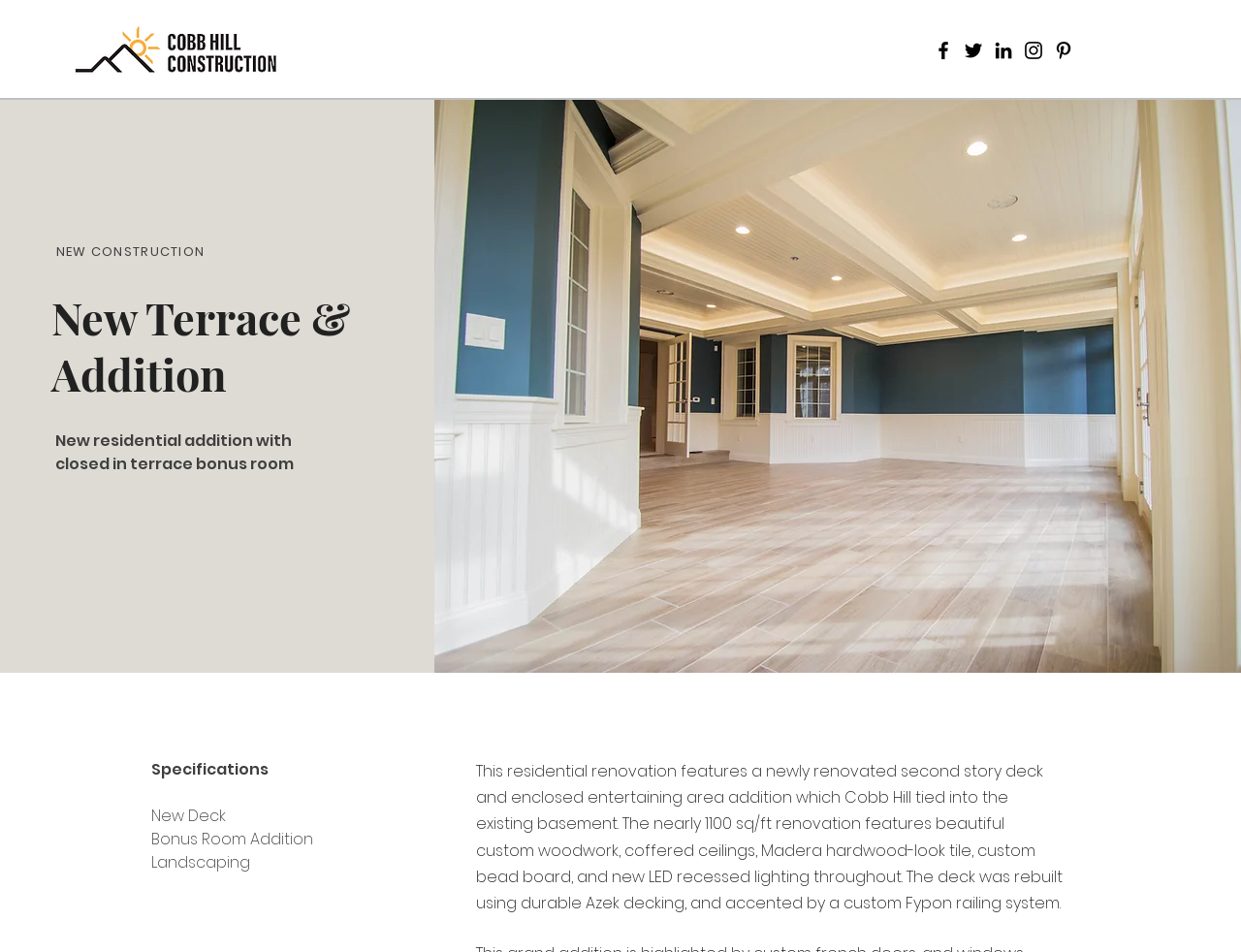Locate the UI element described by aria-label="Twitter" and provide its bounding box coordinates. Use the format (top-left x, top-left y, bottom-right x, bottom-right y) with all values as floating point numbers between 0 and 1.

[0.775, 0.041, 0.794, 0.065]